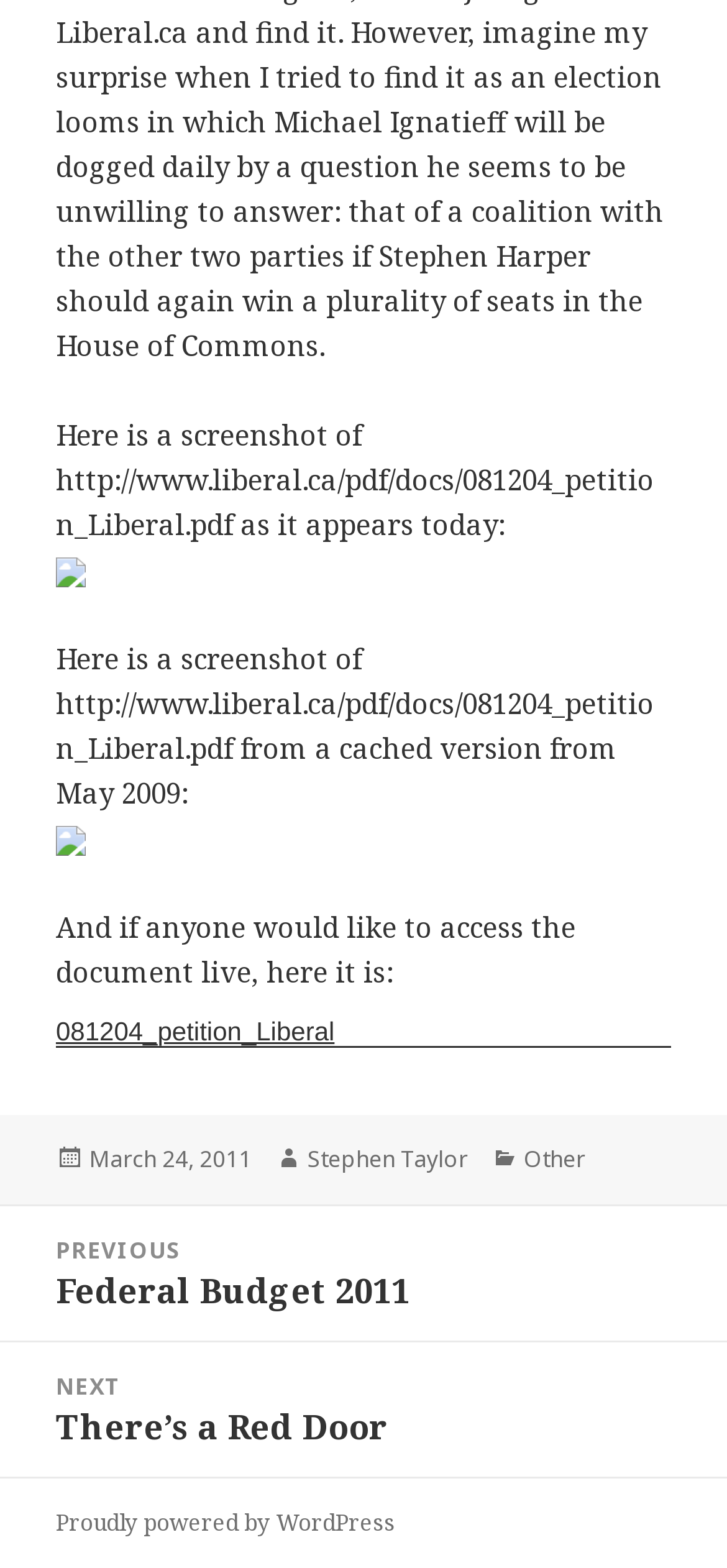Extract the bounding box for the UI element that matches this description: "SHEWMAKER MEDICAL INC.".

None